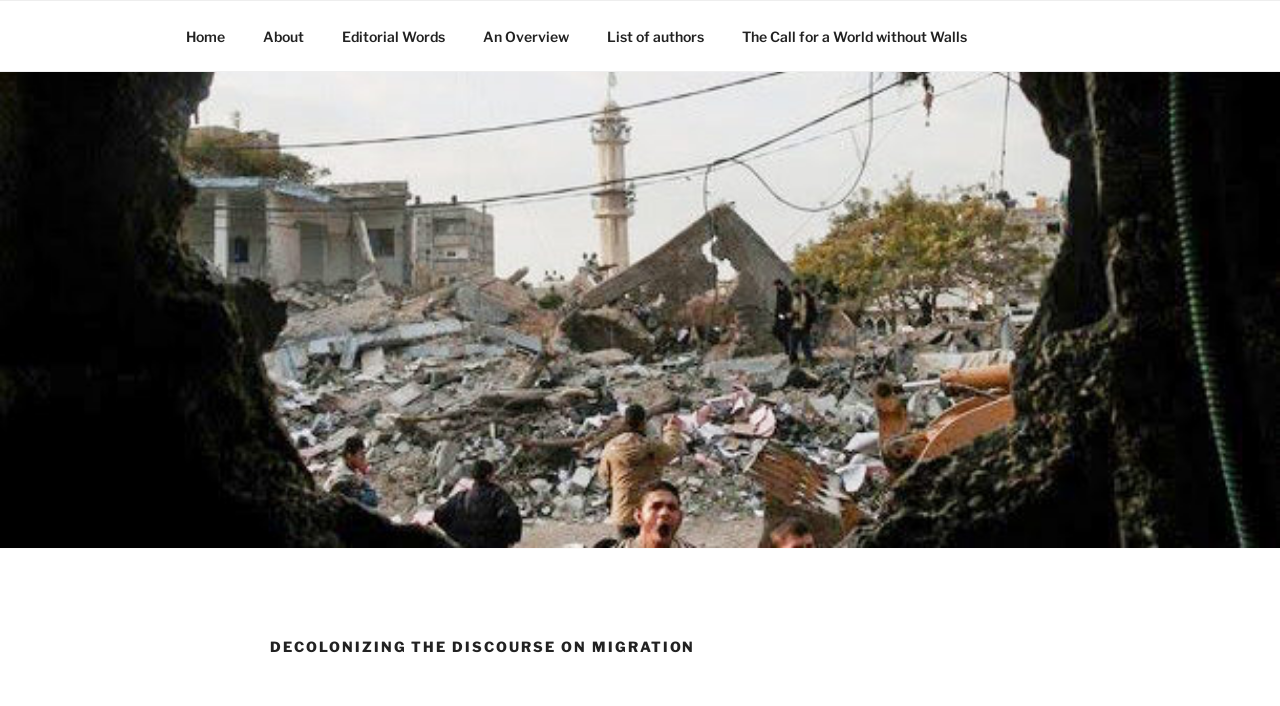What is the purpose of the 'Skip to content' link?
Look at the image and answer the question using a single word or phrase.

To skip navigation